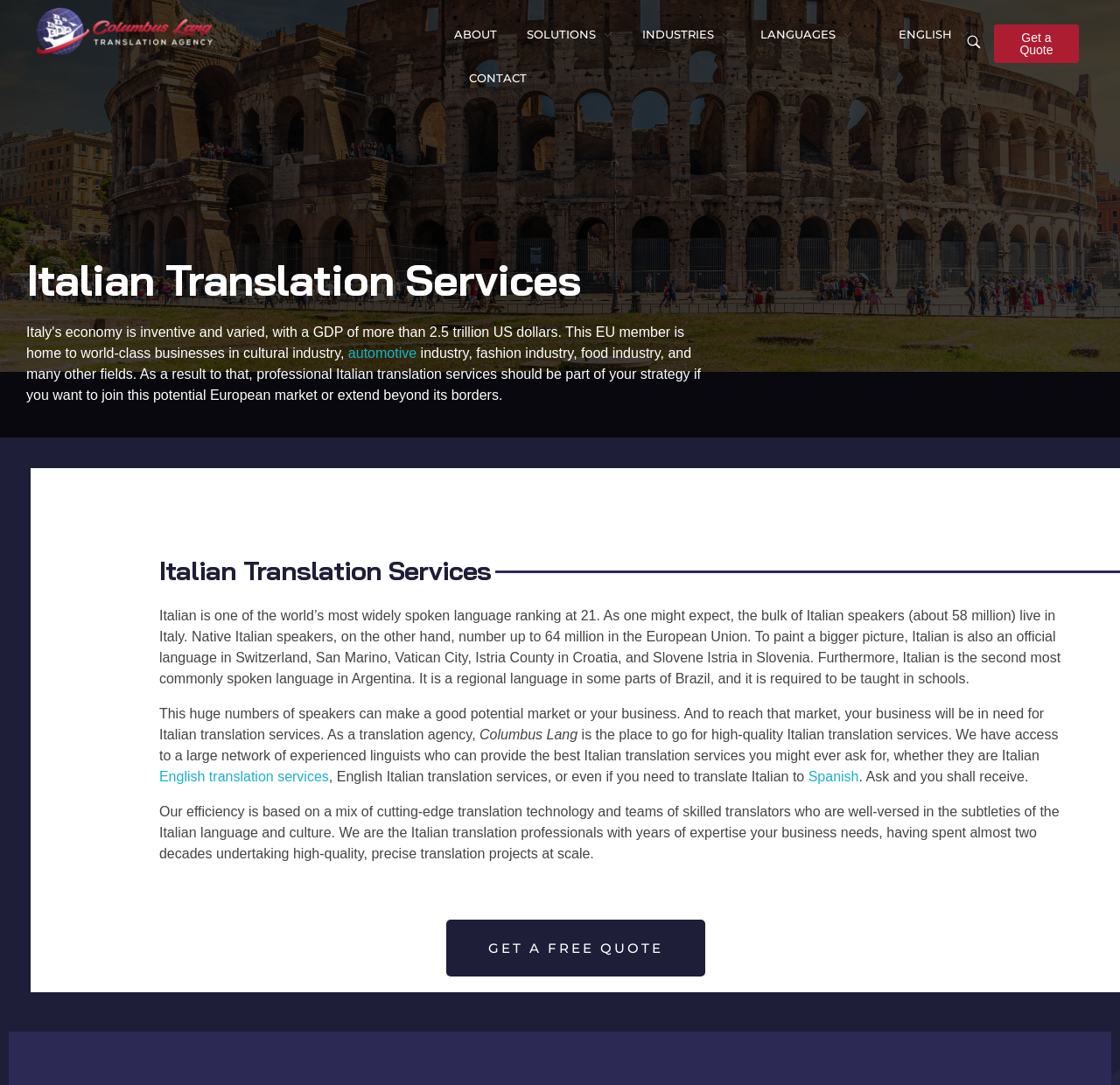Locate the heading on the webpage and return its text.

Italian Translation Services